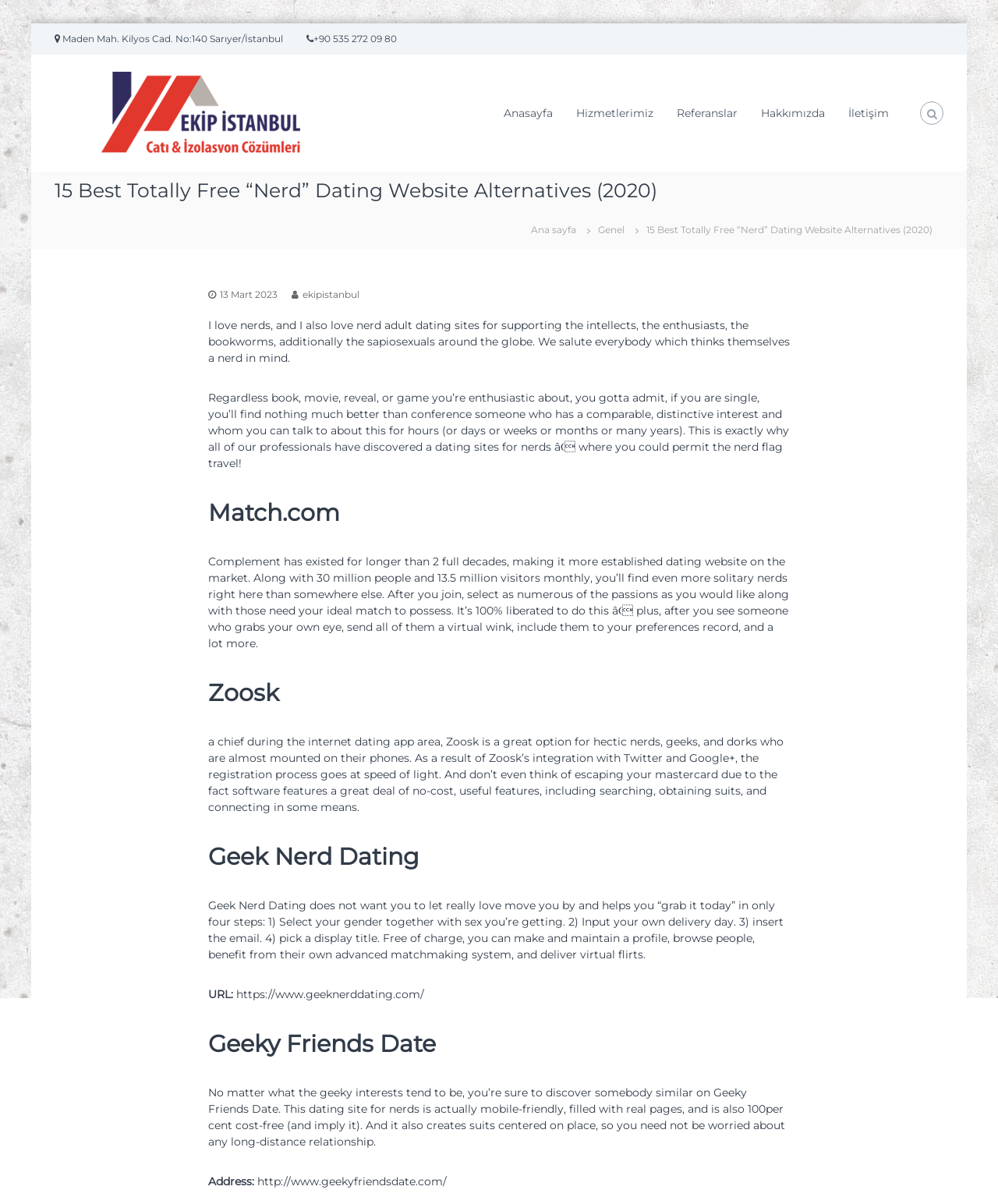Write an elaborate caption that captures the essence of the webpage.

This webpage is about 15 best totally free "nerd" dating website alternatives in 2020. At the top left corner, there is a link "İçeriğe geç" which means "Skip to content" in Turkish. Below it, there is a static text displaying the address "Maden Mah. Kilyos Cad. No:140 Sarıyer/İstanbul" and a phone number "+90 535 272 09 80". 

To the right of the address, there is a figure containing a link "Ekip İstanbul İzolasyon" with an image. Below the figure, there is a heading "15 Best Totally Free “Nerd” Dating Website Alternatives (2020)" which is the title of the webpage.

On the top right corner, there are several links including "Anasayfa", "Hizmetlerimiz", "Referanslar", "Hakkımızda", and "İletişim" which are navigation links to other parts of the website. 

Below the title, there is a link "Ana sayfa" and another link "Genel" which are also navigation links. Then, there is a static text displaying the title again, followed by a link "13 Mart 2023" which is a date, and another link "ekipistanbul".

The main content of the webpage starts with a static text describing the purpose of the webpage, which is to introduce dating websites for nerds. Then, there are several sections, each describing a different dating website, including Match.com, Zoosk, Geek Nerd Dating, and Geeky Friends Date. Each section has a heading with the name of the website, followed by a static text describing the features and benefits of the website. Some sections also include URLs of the websites.